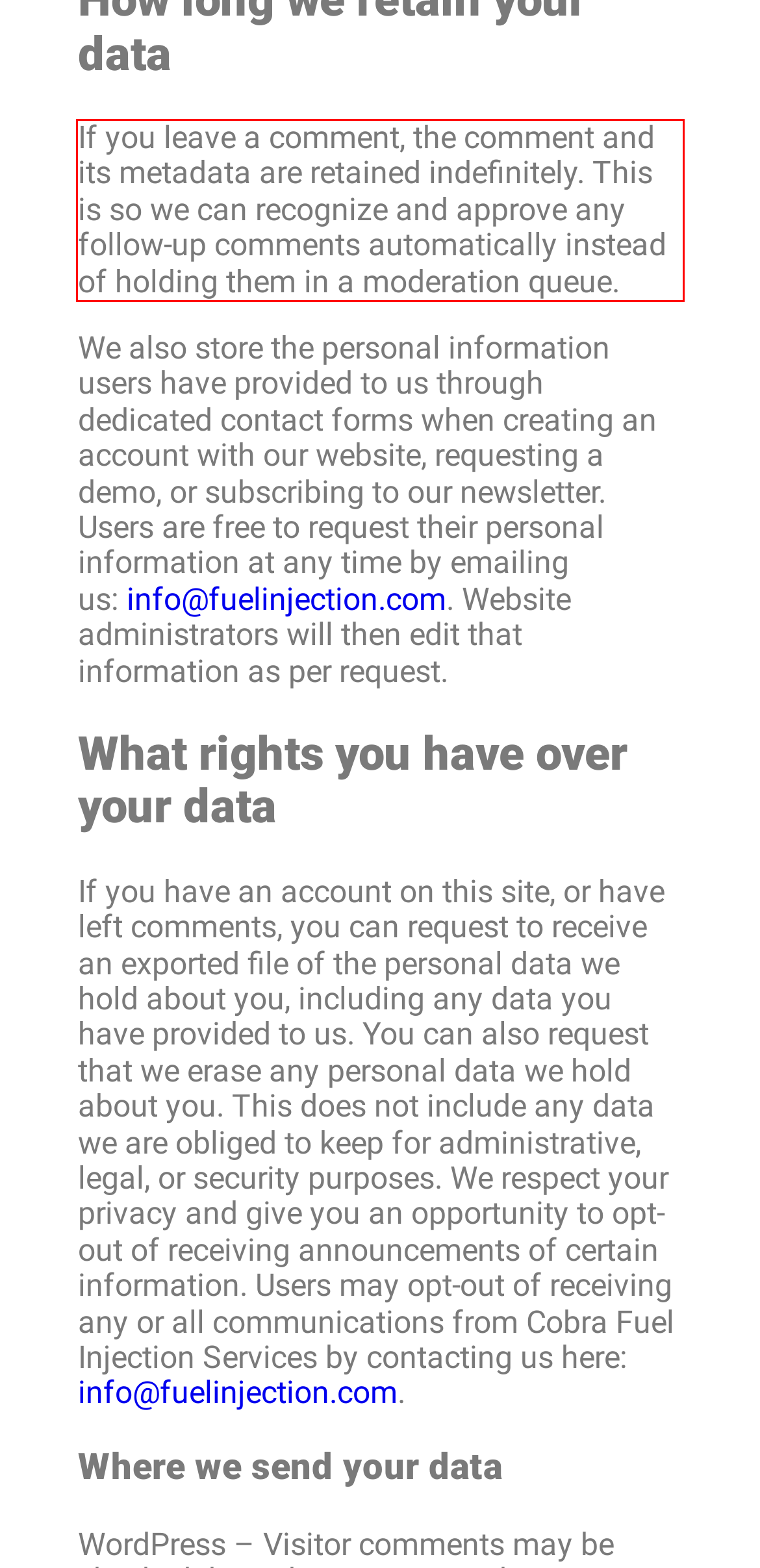Review the screenshot of the webpage and recognize the text inside the red rectangle bounding box. Provide the extracted text content.

If you leave a comment, the comment and its metadata are retained indefinitely. This is so we can recognize and approve any follow-up comments automatically instead of holding them in a moderation queue.